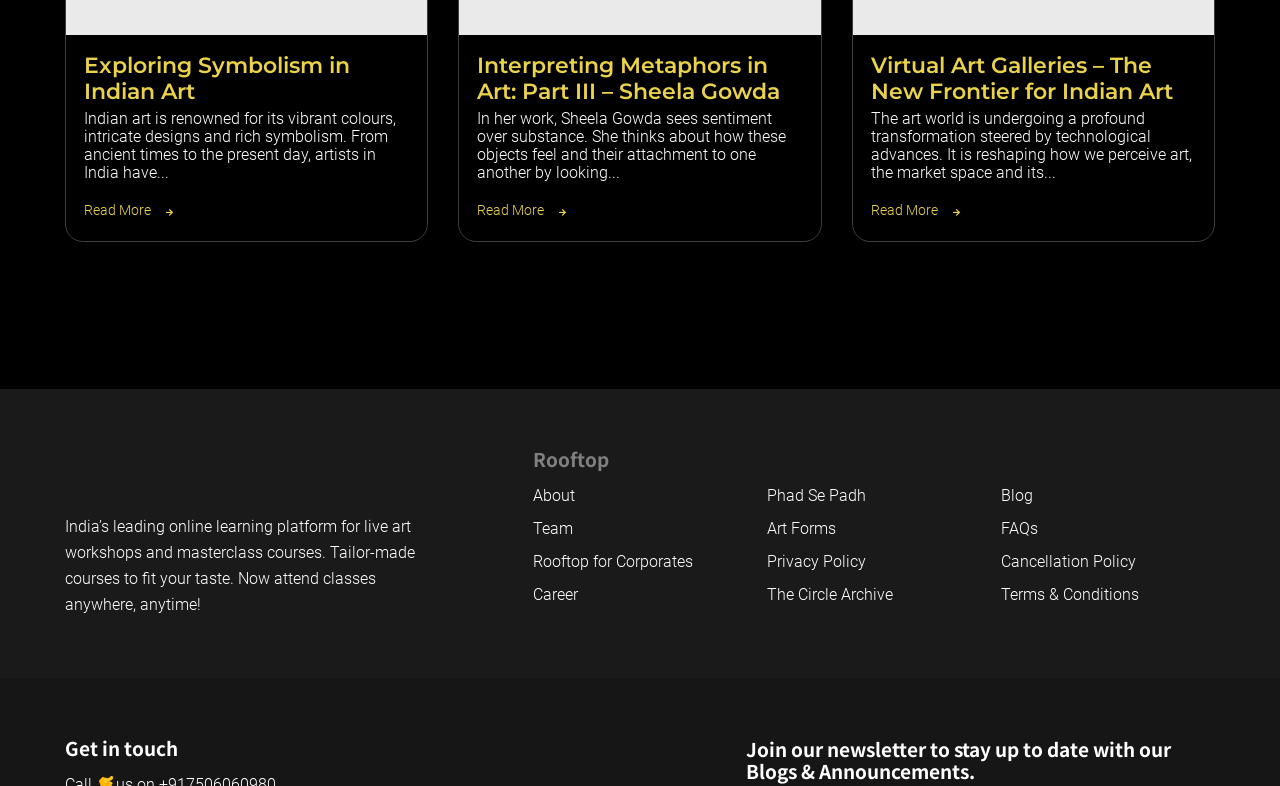Provide a brief response to the question below using one word or phrase:
What is the topic of the third article?

Virtual Art Galleries